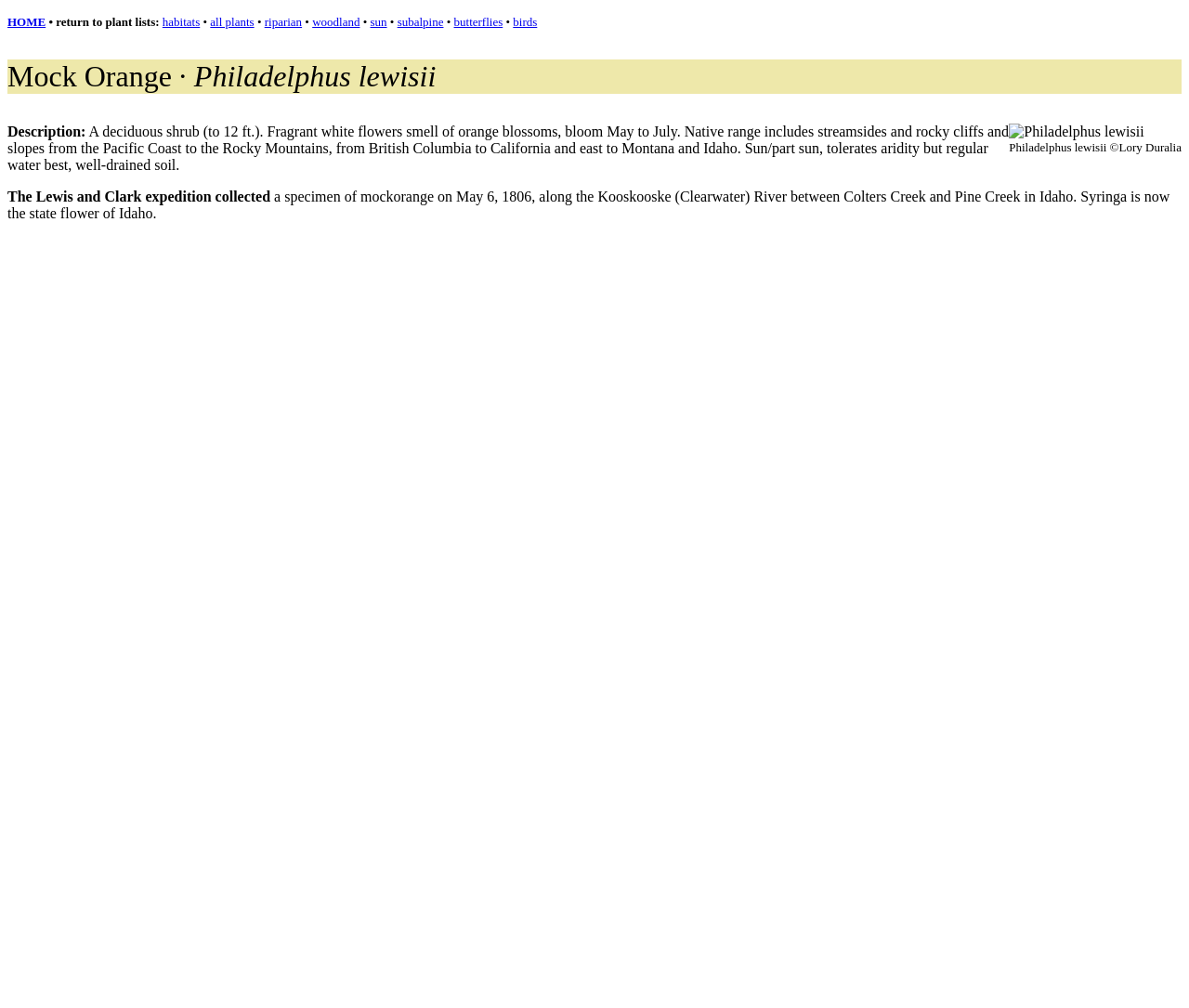Please determine the bounding box of the UI element that matches this description: all plants. The coordinates should be given as (top-left x, top-left y, bottom-right x, bottom-right y), with all values between 0 and 1.

[0.177, 0.015, 0.214, 0.029]